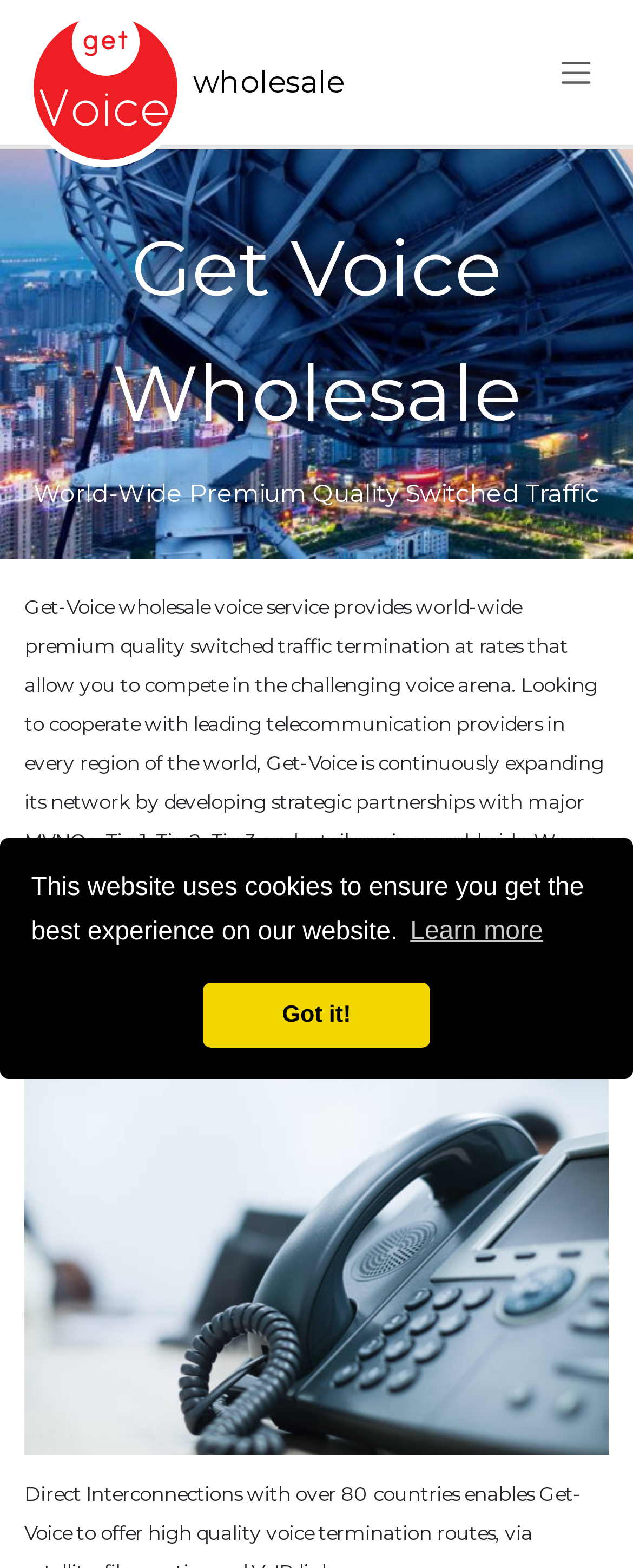What is the business approach of Get-Voice?
Please answer the question with as much detail and depth as you can.

The webpage describes Get-Voice as a dedicated partner with a proactive business approach, indicating that the company's business approach is proactive.